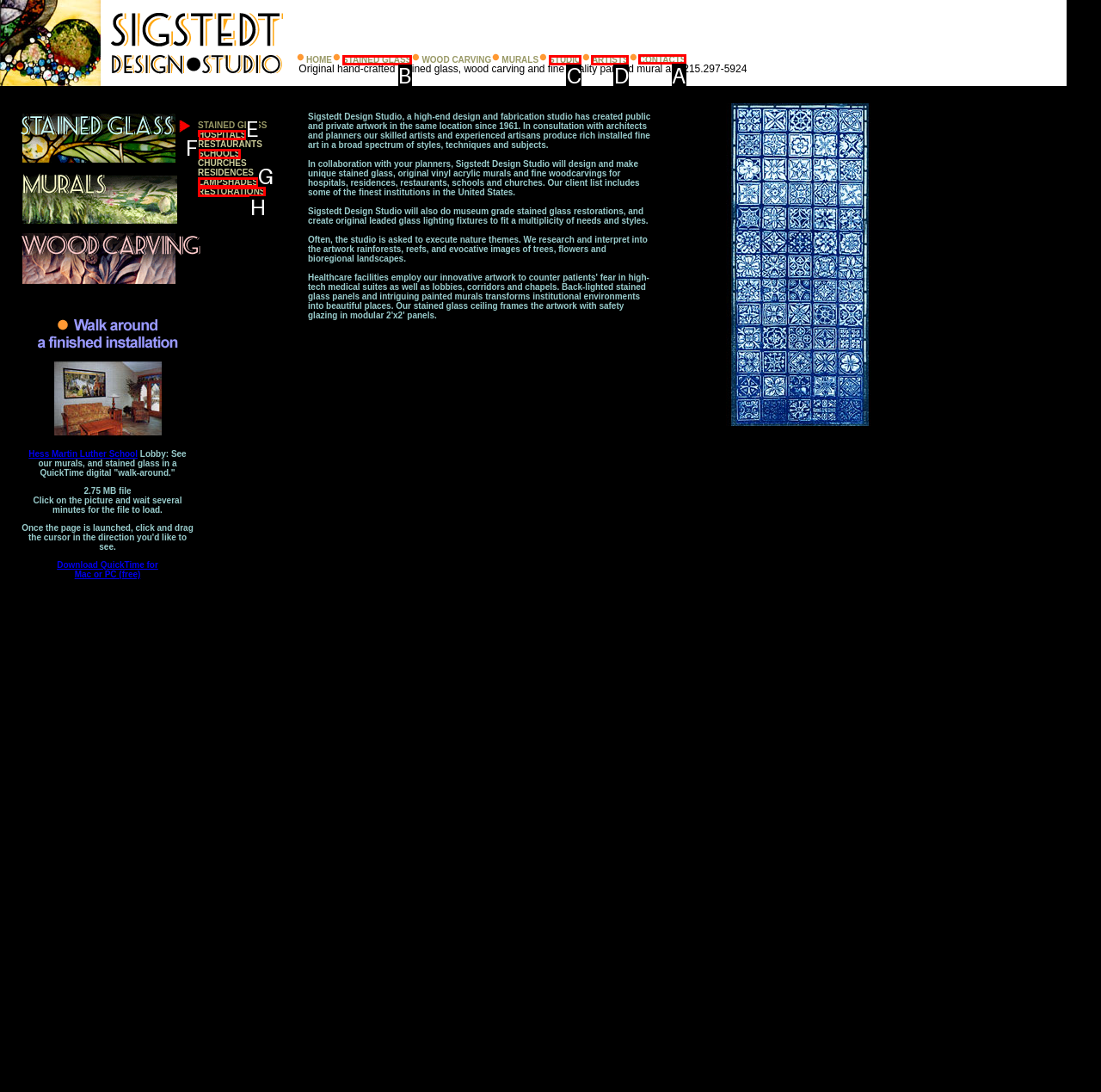Identify the correct option to click in order to complete this task: Contact the studio
Answer with the letter of the chosen option directly.

A